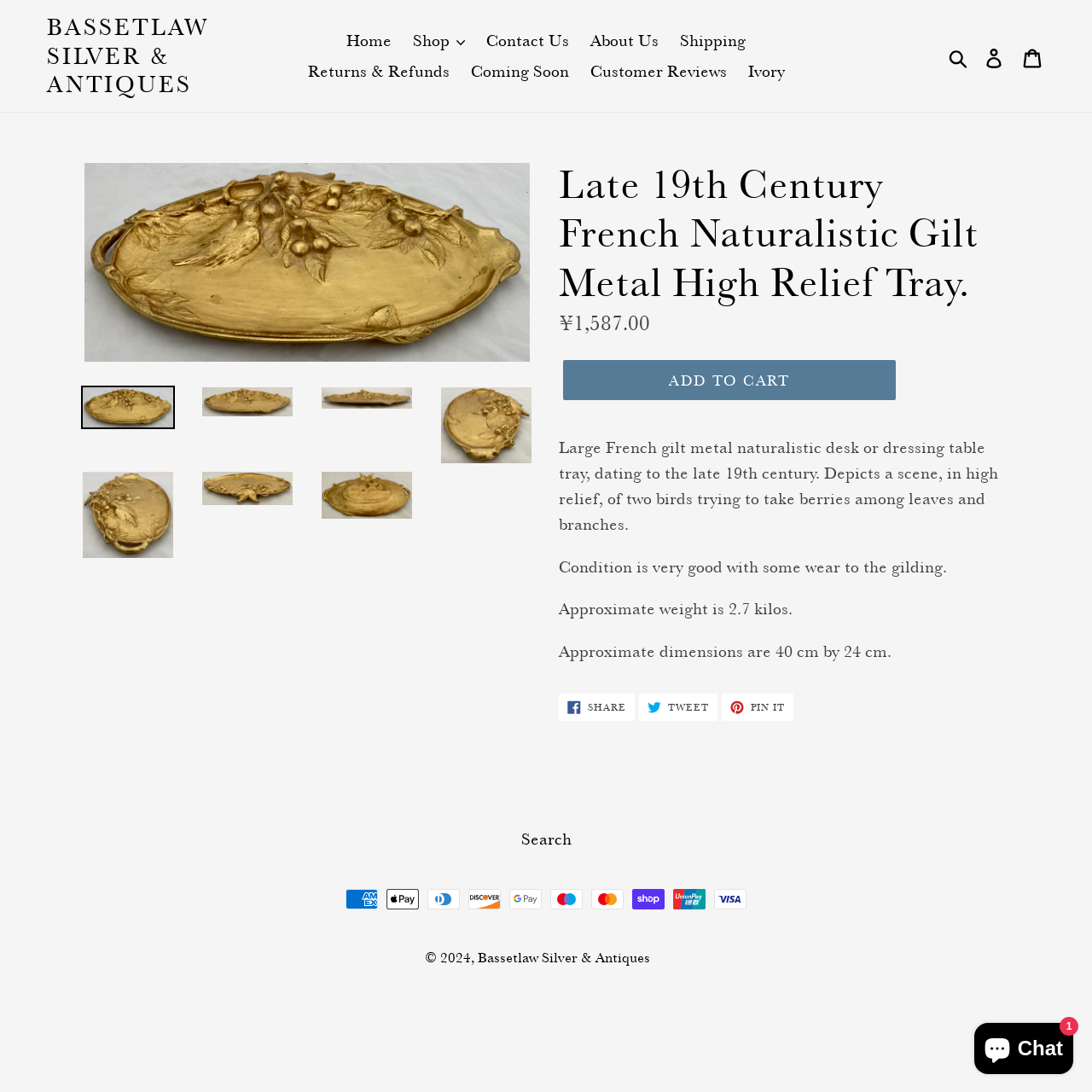Indicate the bounding box coordinates of the element that needs to be clicked to satisfy the following instruction: "View the product details". The coordinates should be four float numbers between 0 and 1, i.e., [left, top, right, bottom].

[0.512, 0.146, 0.926, 0.281]